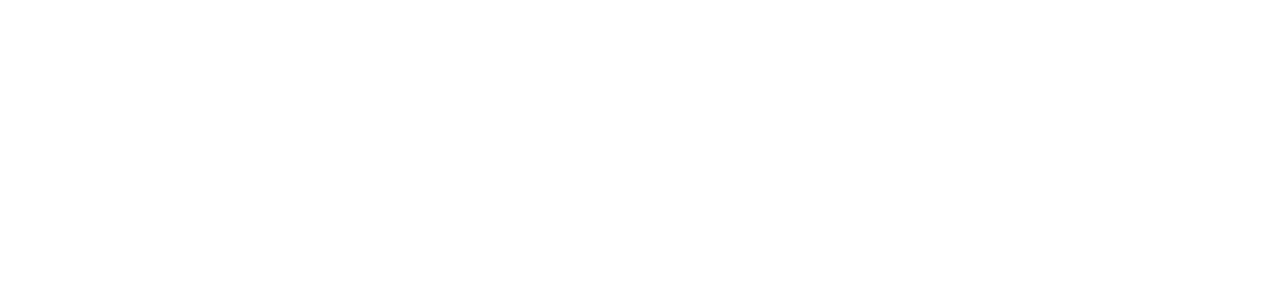Please determine the bounding box coordinates of the element's region to click in order to carry out the following instruction: "switch to night mode". The coordinates should be four float numbers between 0 and 1, i.e., [left, top, right, bottom].

[0.575, 0.658, 0.661, 0.724]